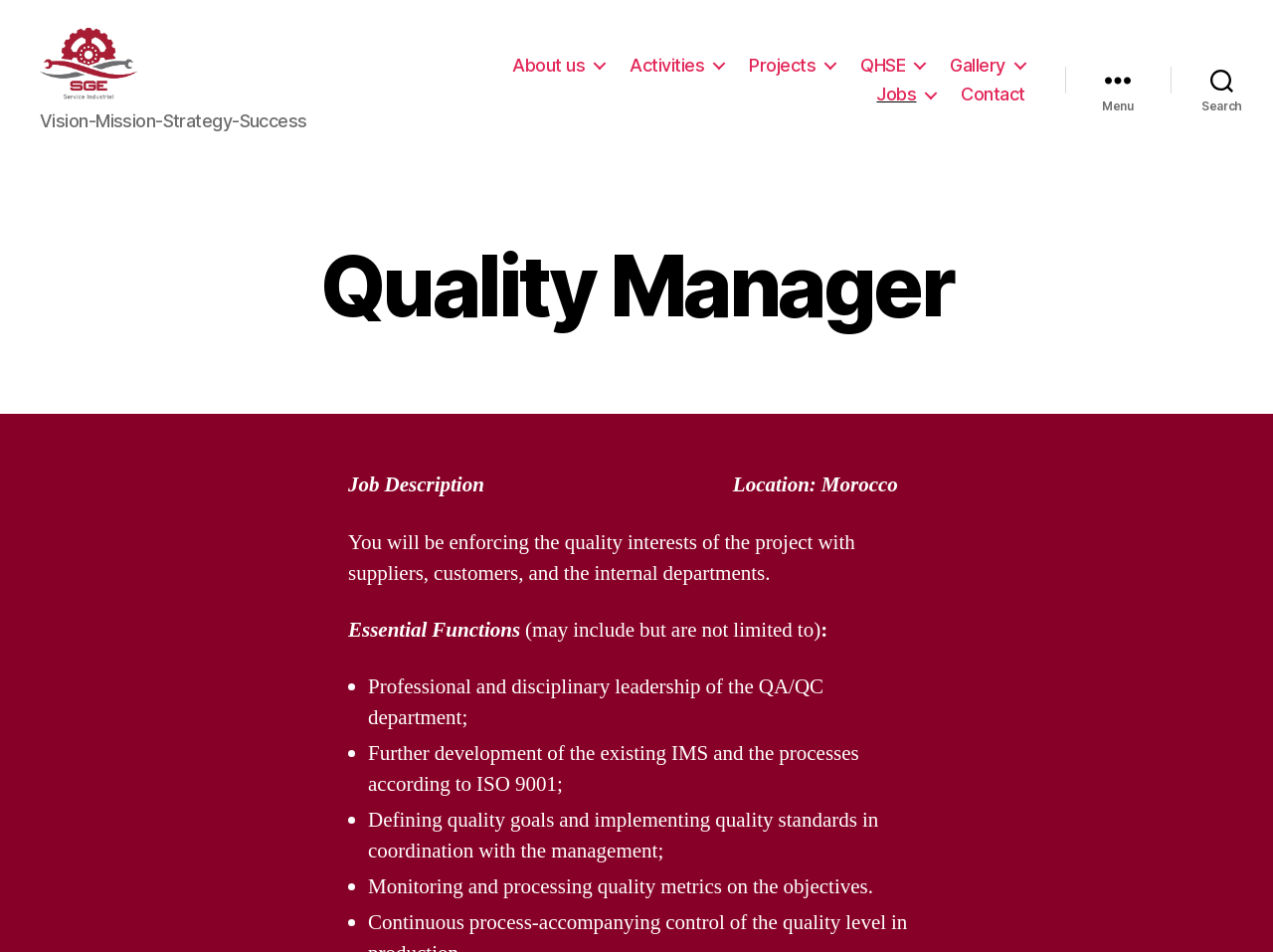Provide the bounding box for the UI element matching this description: "Contact".

[0.755, 0.097, 0.805, 0.119]